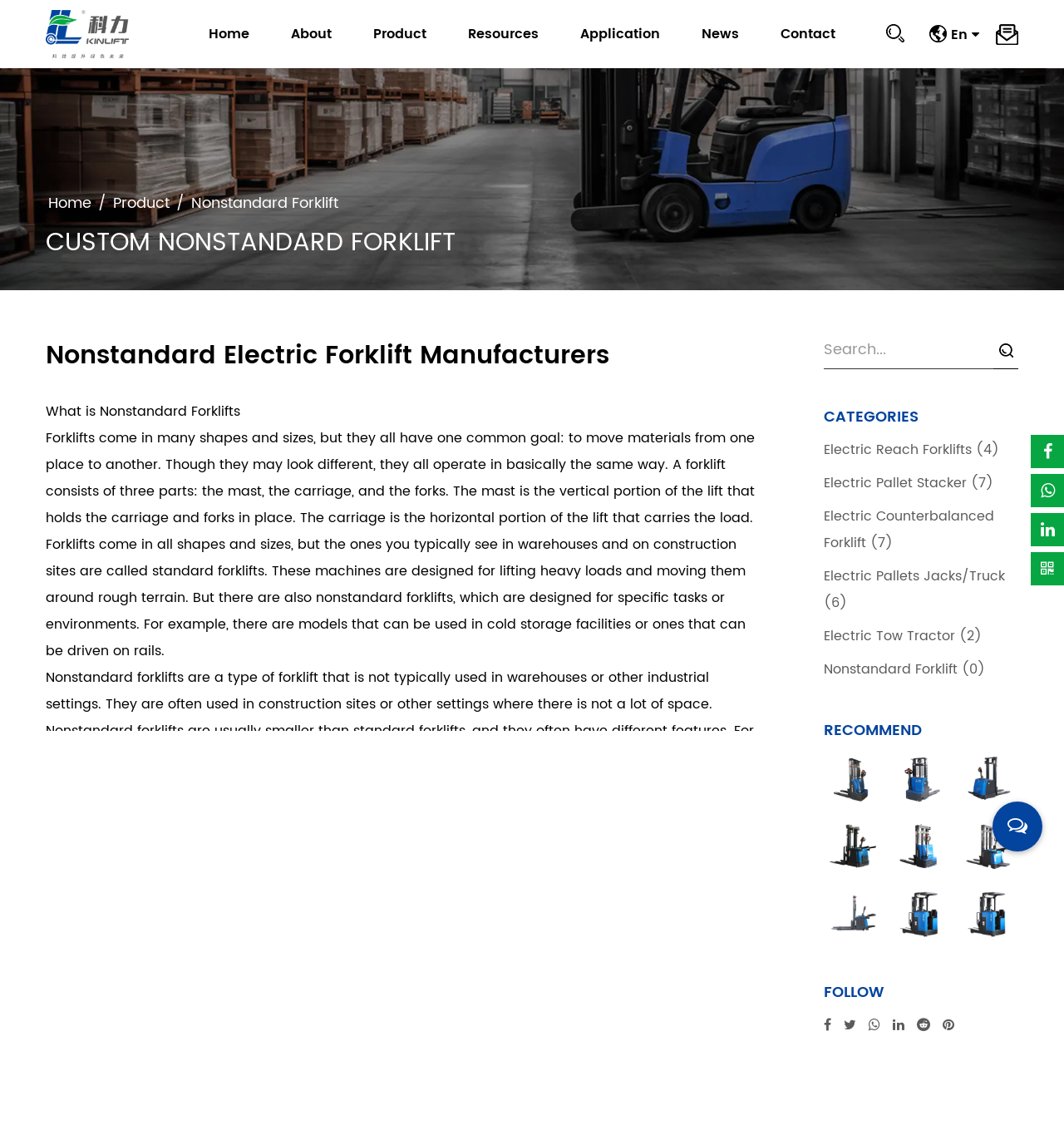Please pinpoint the bounding box coordinates for the region I should click to adhere to this instruction: "Search for a product".

[0.774, 0.292, 0.957, 0.325]